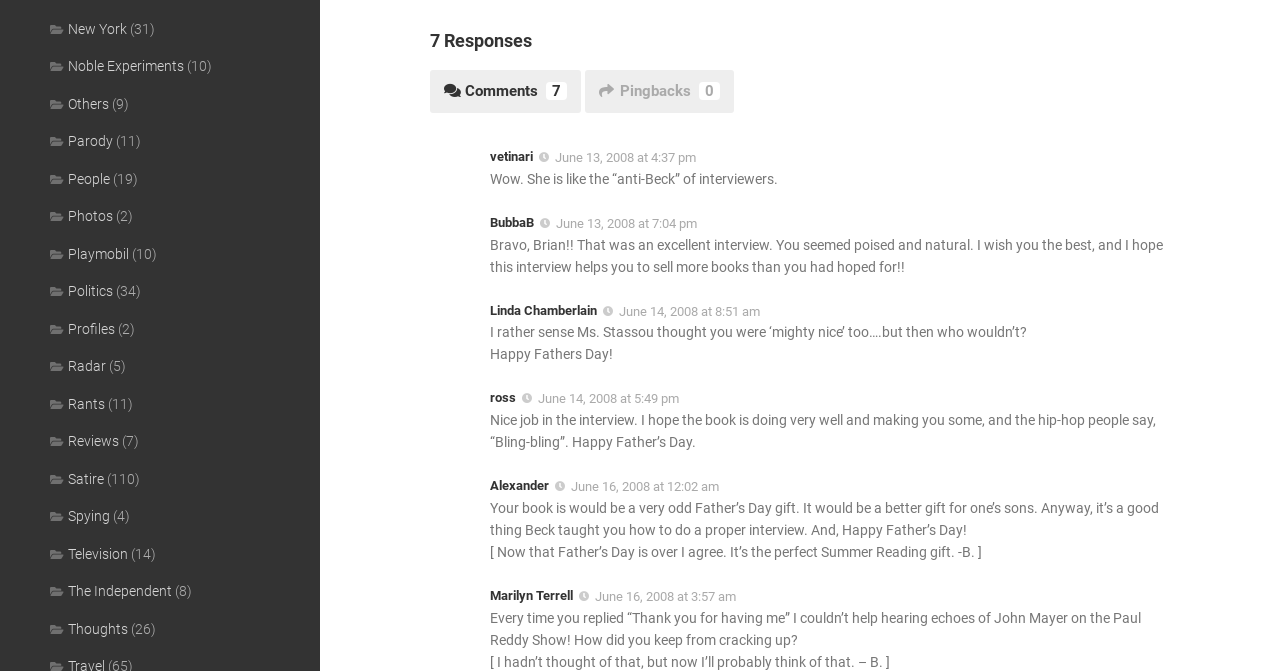Determine the bounding box coordinates of the area to click in order to meet this instruction: "Click on the 'New York' link".

[0.039, 0.031, 0.099, 0.055]